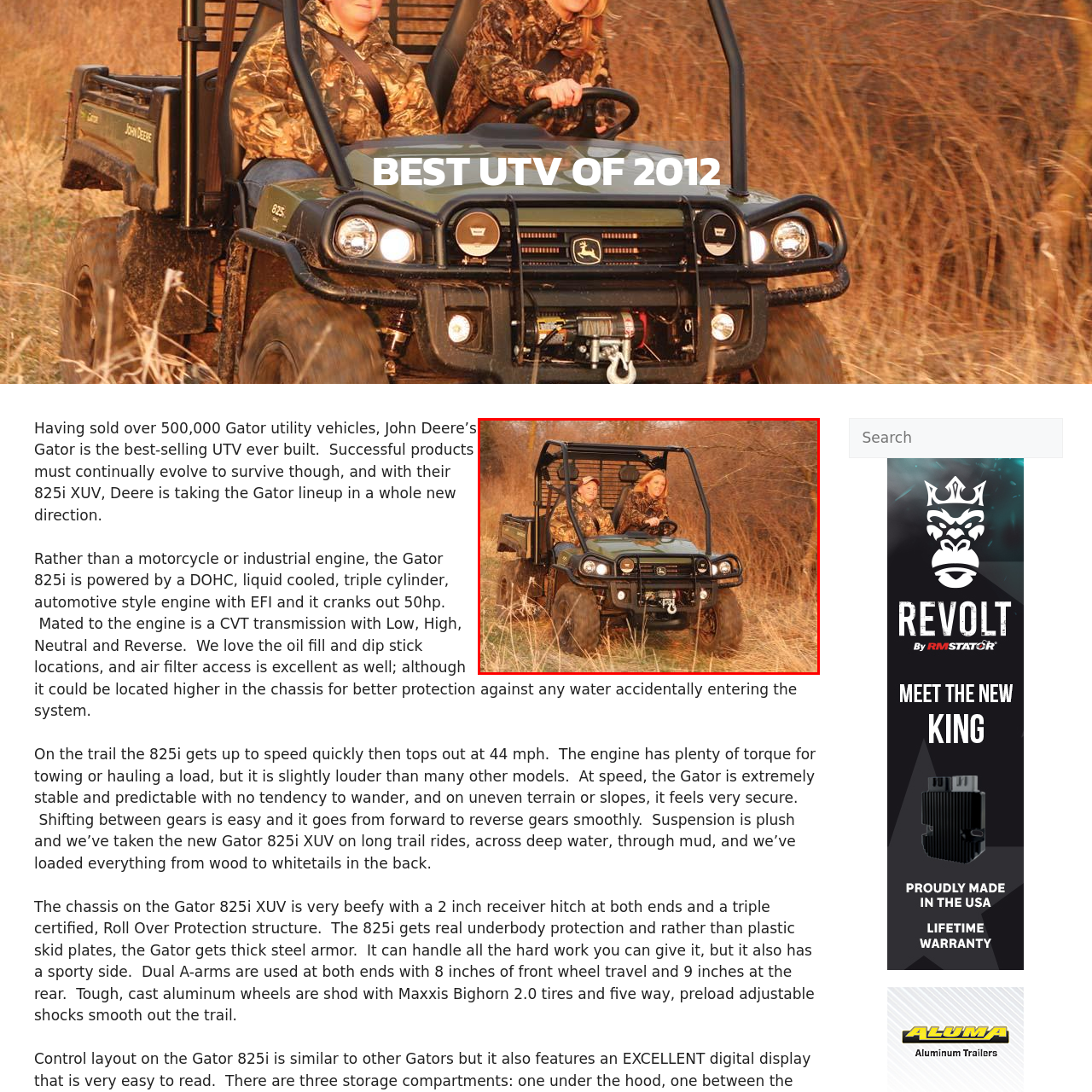Explain in detail what is happening within the highlighted red bounding box in the image.

The image showcases the John Deere Gator 825i XUV, a robust utility vehicle known for its versatility and durability. In this vibrant outdoor setting, two individuals are seen riding in the Gator, navigating a grassy path surrounded by tall dry grass and sparse trees under the warm hues of sunset. The vehicle features a sturdy frame, a spacious cargo bed, and is designed to tackle various terrains, making it ideal for both work and leisure activities. With a powerful engine that delivers impressive torque and speed, the Gator 825i combines functionality with a rugged, sporty aesthetic, embodying the spirit of adventure and utility in outdoor exploration.